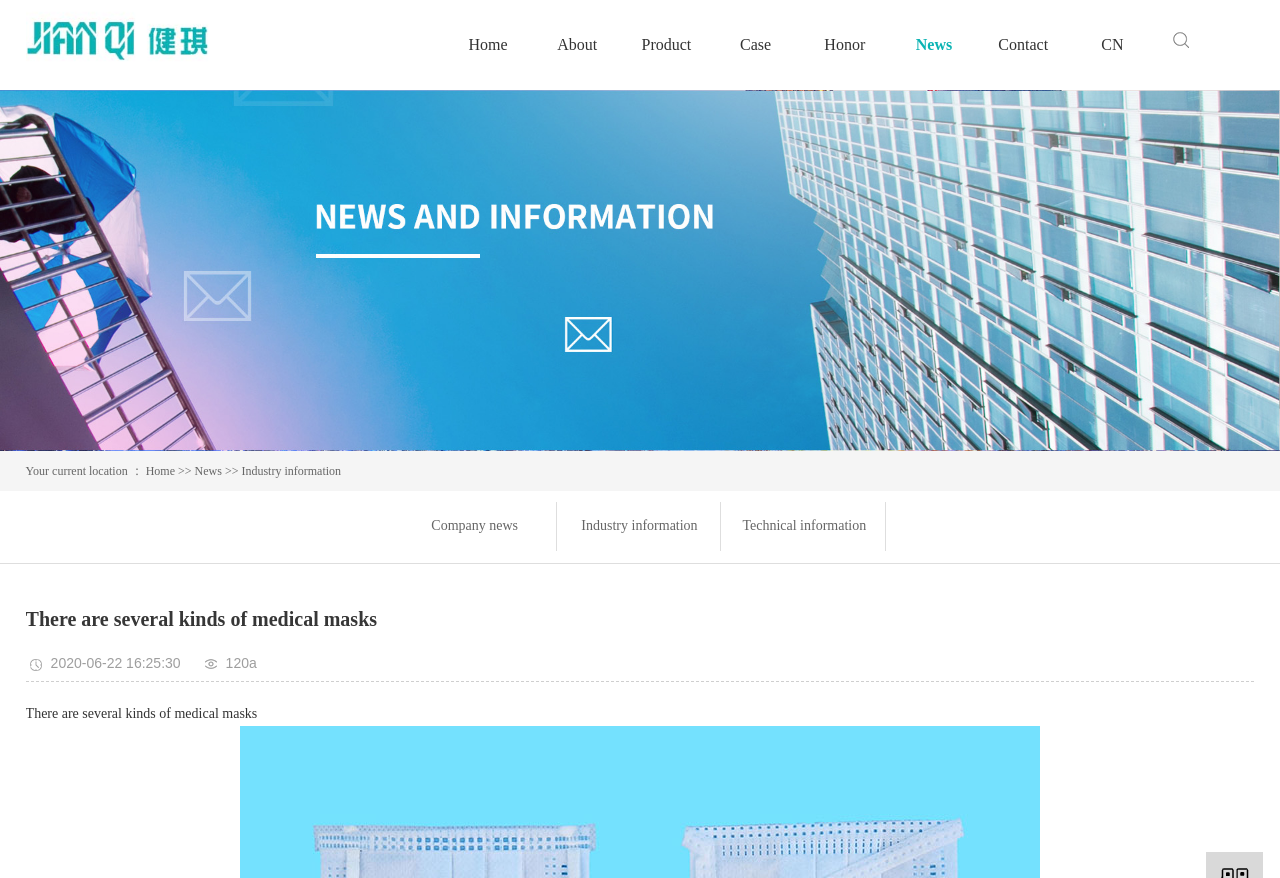Please provide the bounding box coordinates for the element that needs to be clicked to perform the following instruction: "Click the Technical information link". The coordinates should be given as four float numbers between 0 and 1, i.e., [left, top, right, bottom].

[0.58, 0.59, 0.677, 0.607]